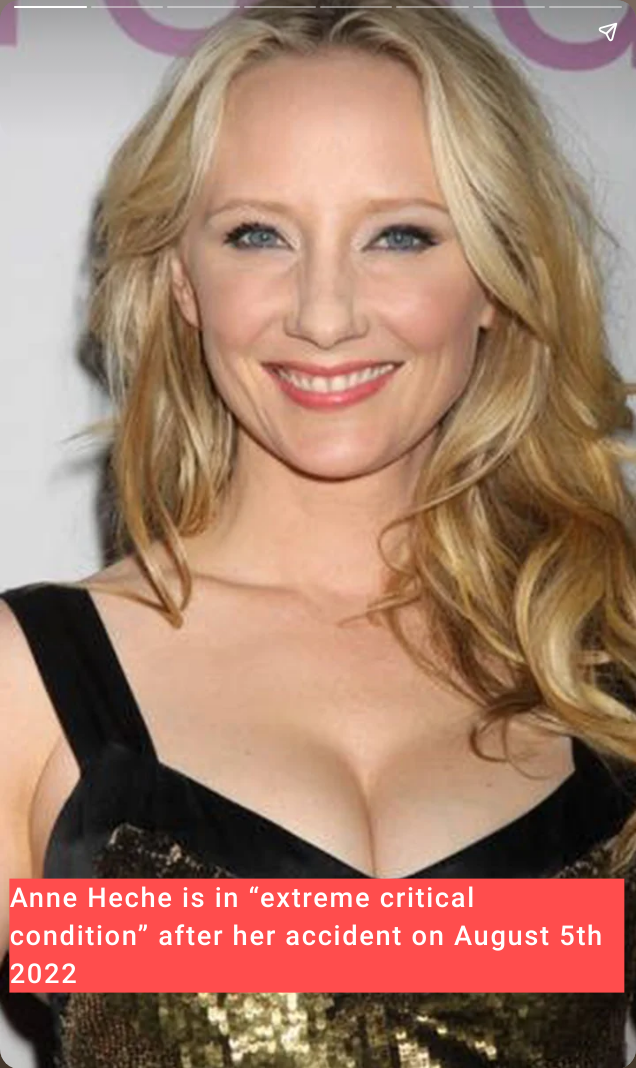Provide a thorough description of the image presented.

This image features Anne Heche, a well-known actress, smiling warmly at the camera. She has long, wavy blonde hair and is dressed in a glamorous, sparkling black and gold dress. Overlaying the image is a text box that conveys the serious news: “Anne Heche is in ‘extreme critical condition’ after her accident on August 5th, 2022.” The juxtaposition of her joyful expression against the weighty nature of the message highlights the sudden turn of events in her life, drawing attention to both her vibrant persona and the gravity of her current situation.